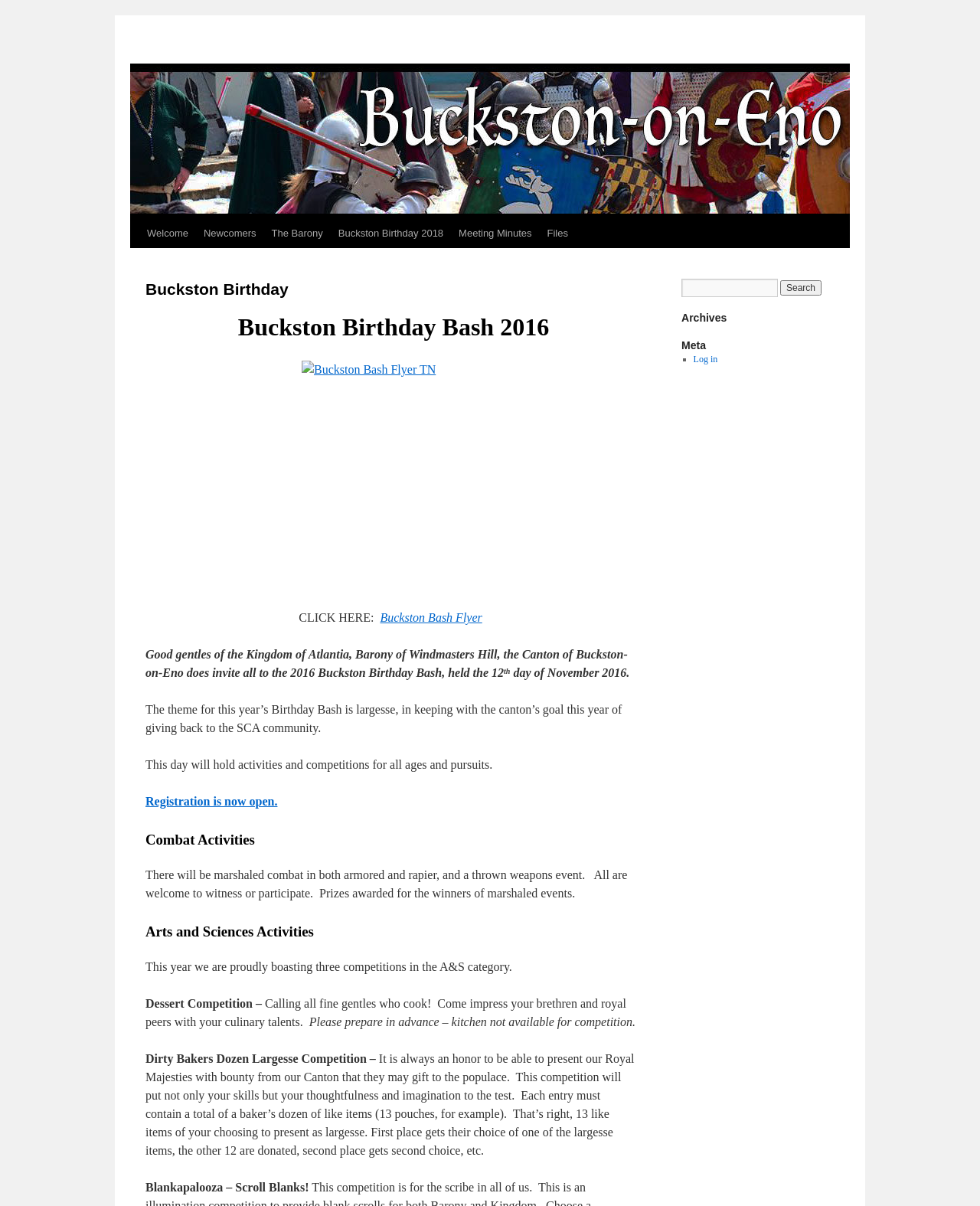Please give the bounding box coordinates of the area that should be clicked to fulfill the following instruction: "View the 'Buckston Birthday Bash 2016' page". The coordinates should be in the format of four float numbers from 0 to 1, i.e., [left, top, right, bottom].

[0.148, 0.256, 0.648, 0.287]